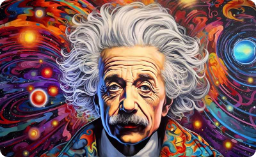Give a one-word or one-phrase response to the question:
What does the colorful backdrop represent?

Creativity and genius